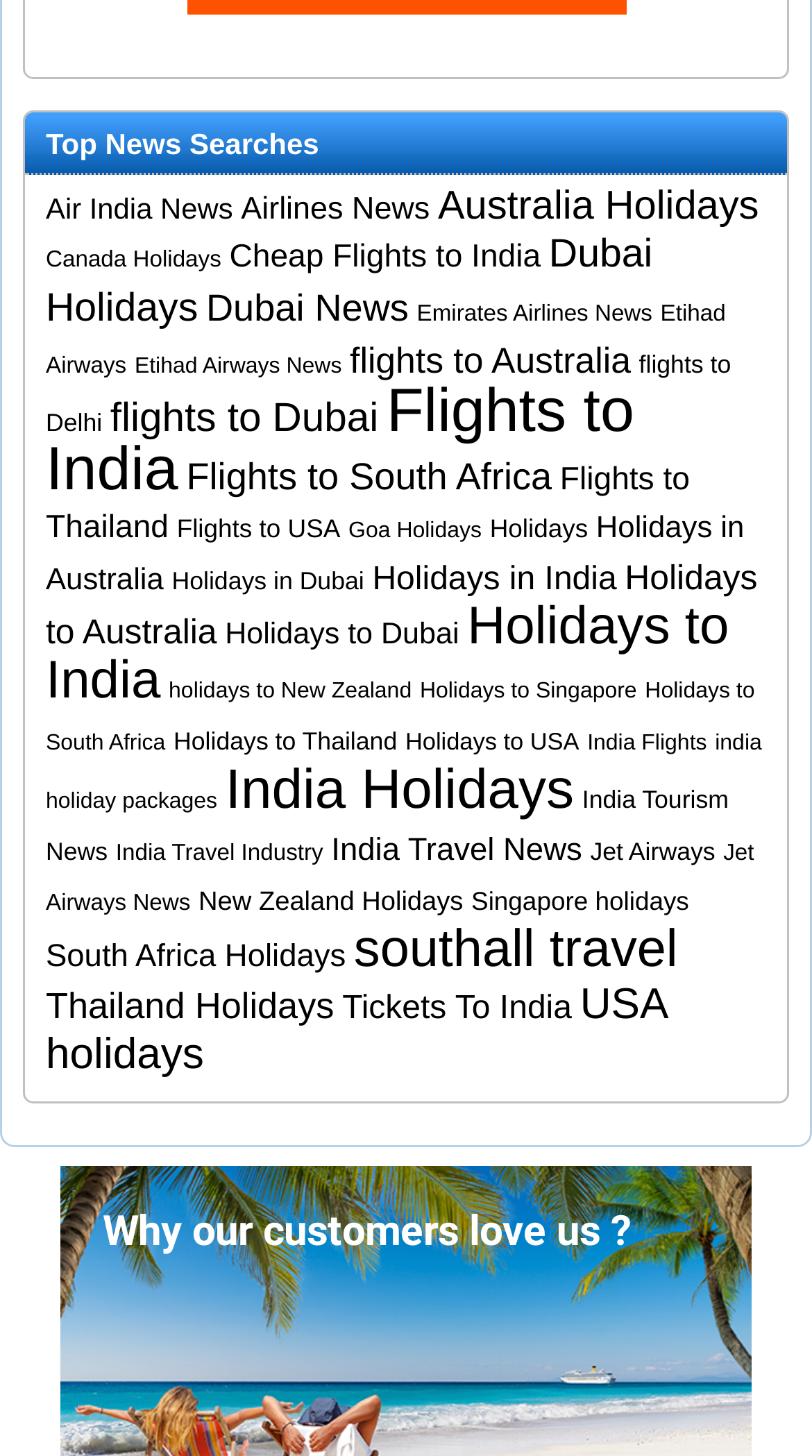Find the bounding box coordinates of the clickable region needed to perform the following instruction: "Click on Advanced search". The coordinates should be provided as four float numbers between 0 and 1, i.e., [left, top, right, bottom].

None